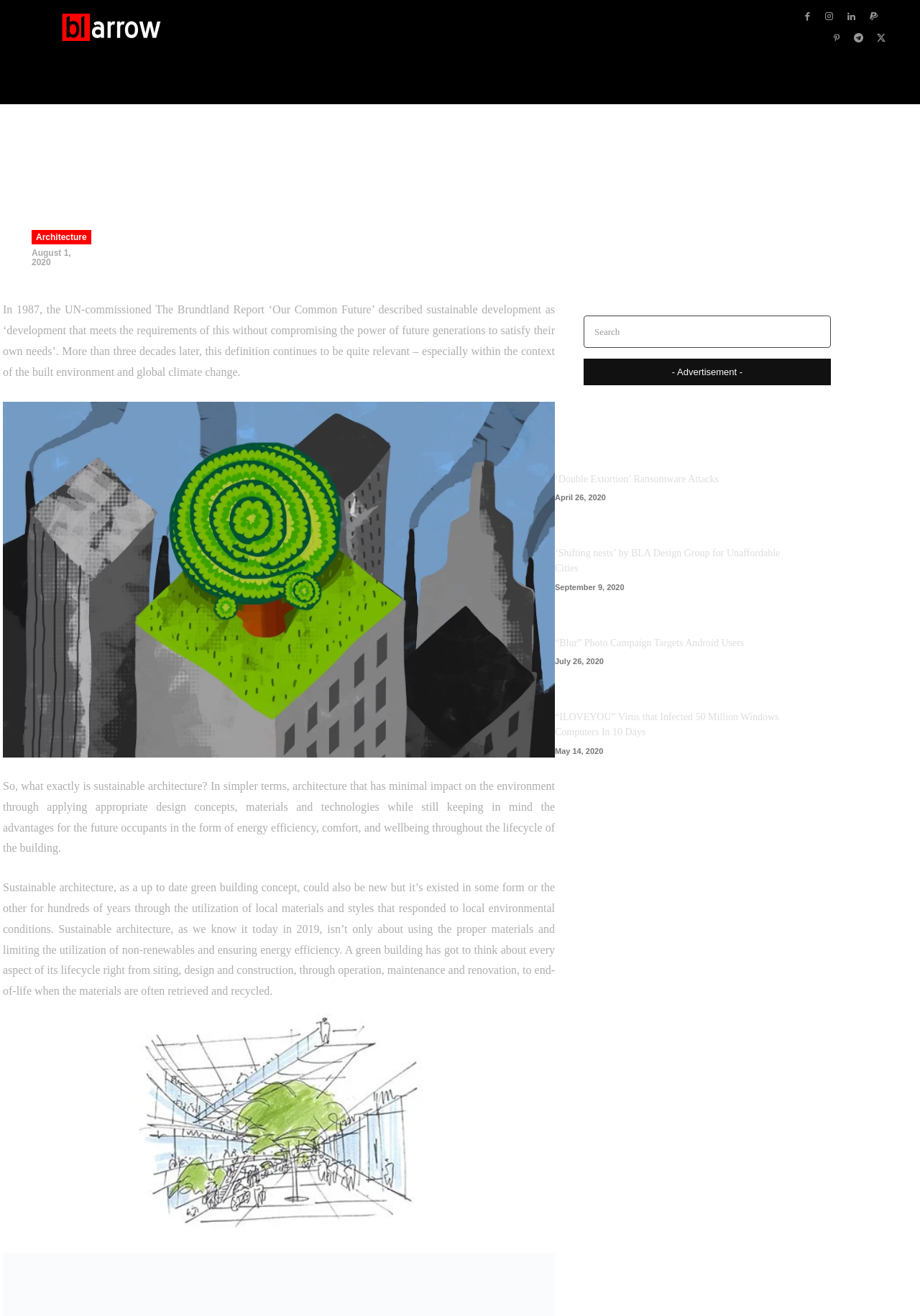Can you specify the bounding box coordinates of the area that needs to be clicked to fulfill the following instruction: "Search for something"?

[0.634, 0.24, 0.903, 0.265]